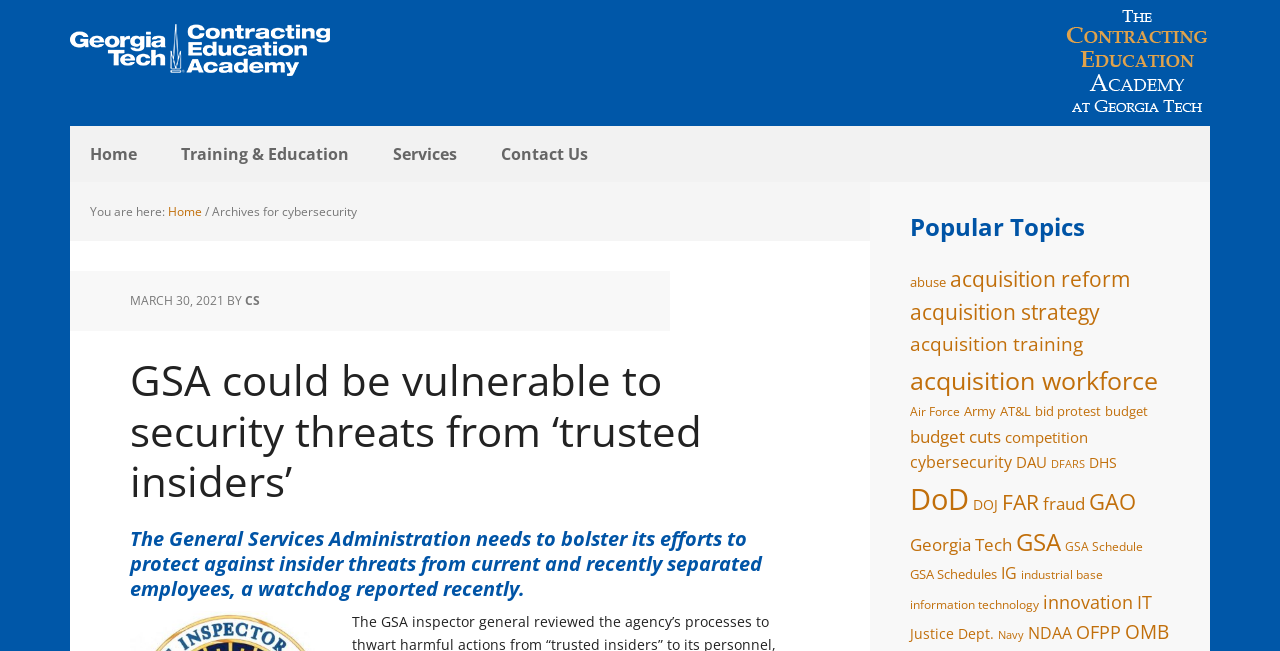Respond concisely with one word or phrase to the following query:
What is the name of the academy?

The Contracting Education Academy